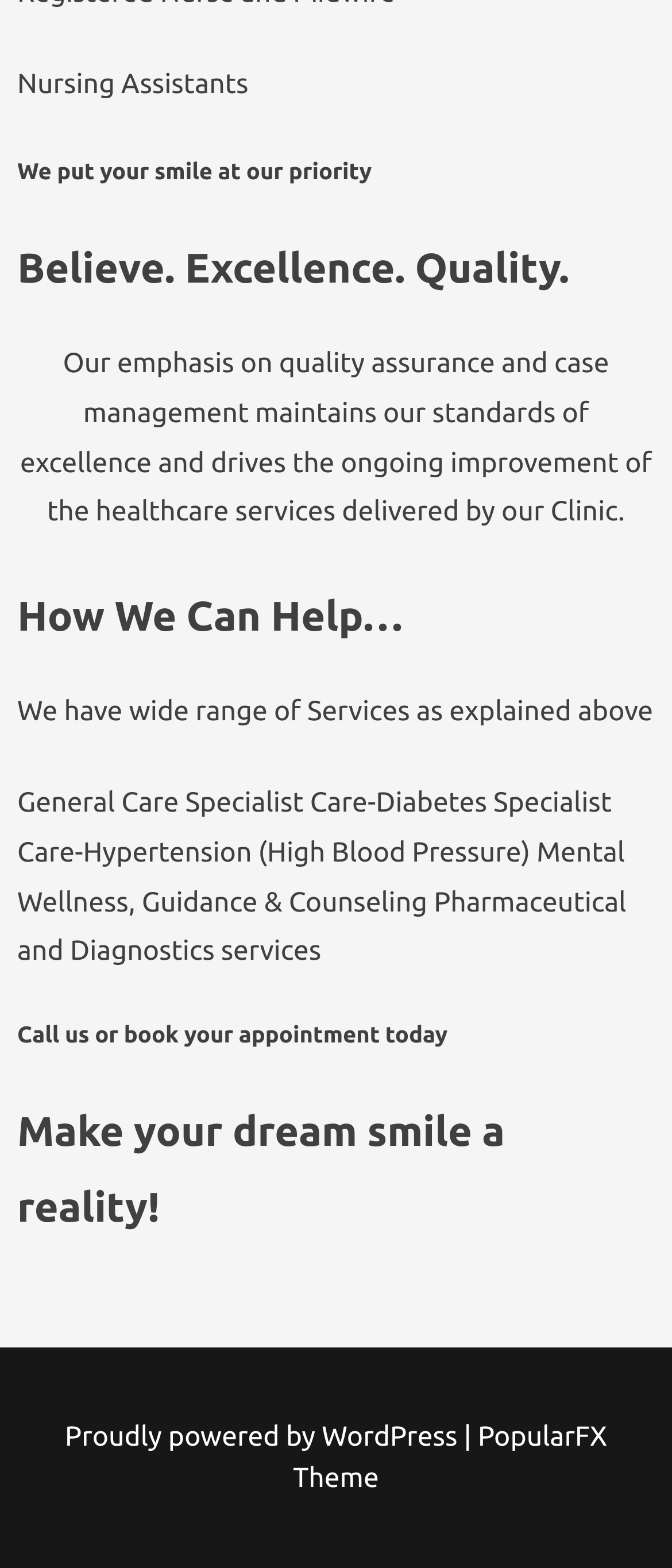Provide a short answer to the following question with just one word or phrase: What services are provided by the clinic?

General Care, Specialist Care, etc.